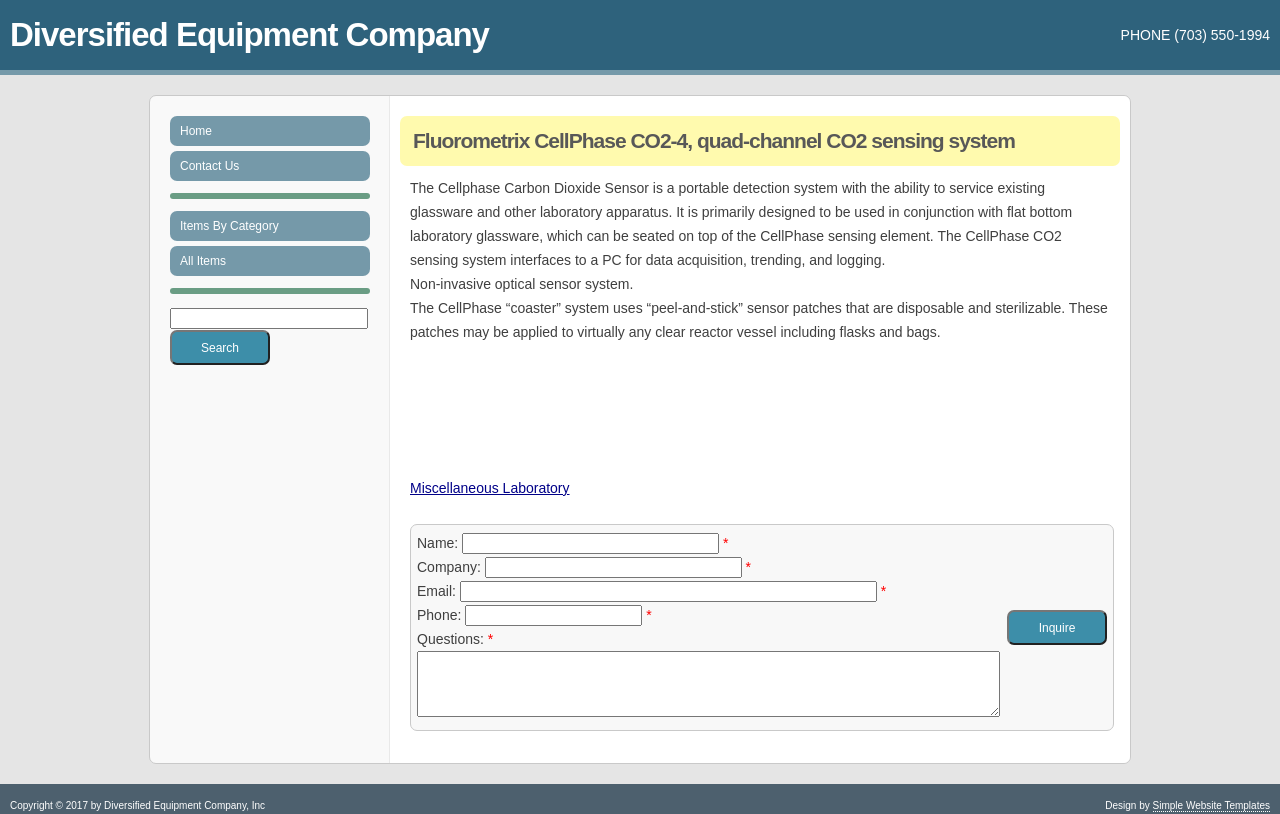Provide a one-word or short-phrase answer to the question:
What is the company name?

Diversified Equipment Company, Inc